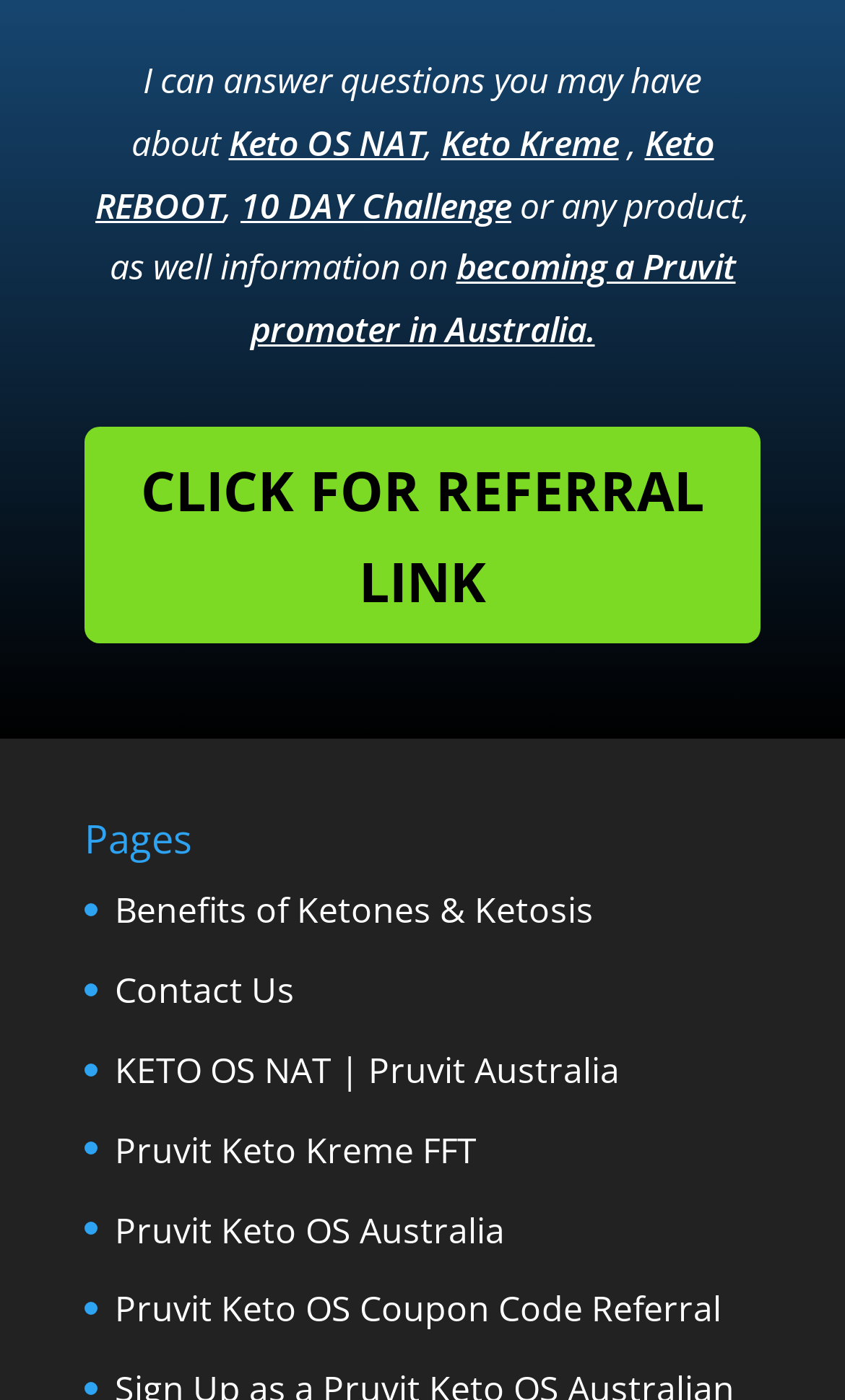Based on the element description: "CLICK FOR REFERRAL LINK", identify the UI element and provide its bounding box coordinates. Use four float numbers between 0 and 1, [left, top, right, bottom].

[0.1, 0.305, 0.9, 0.46]